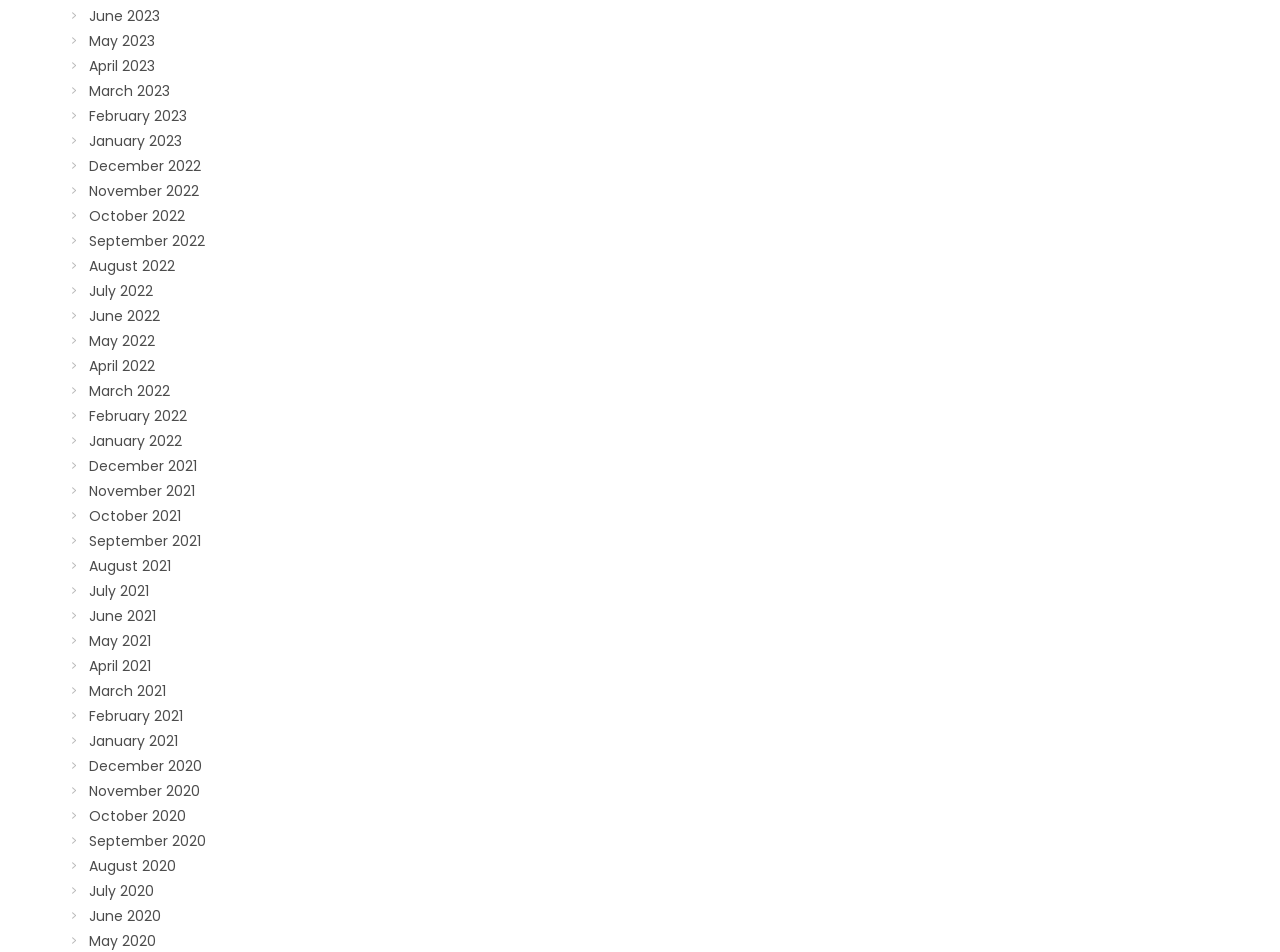How many months are listed on the webpage?
Carefully examine the image and provide a detailed answer to the question.

I counted the number of links on the webpage, each representing a month, to determine the total number of months listed. There are 45 links, corresponding to 45 months.